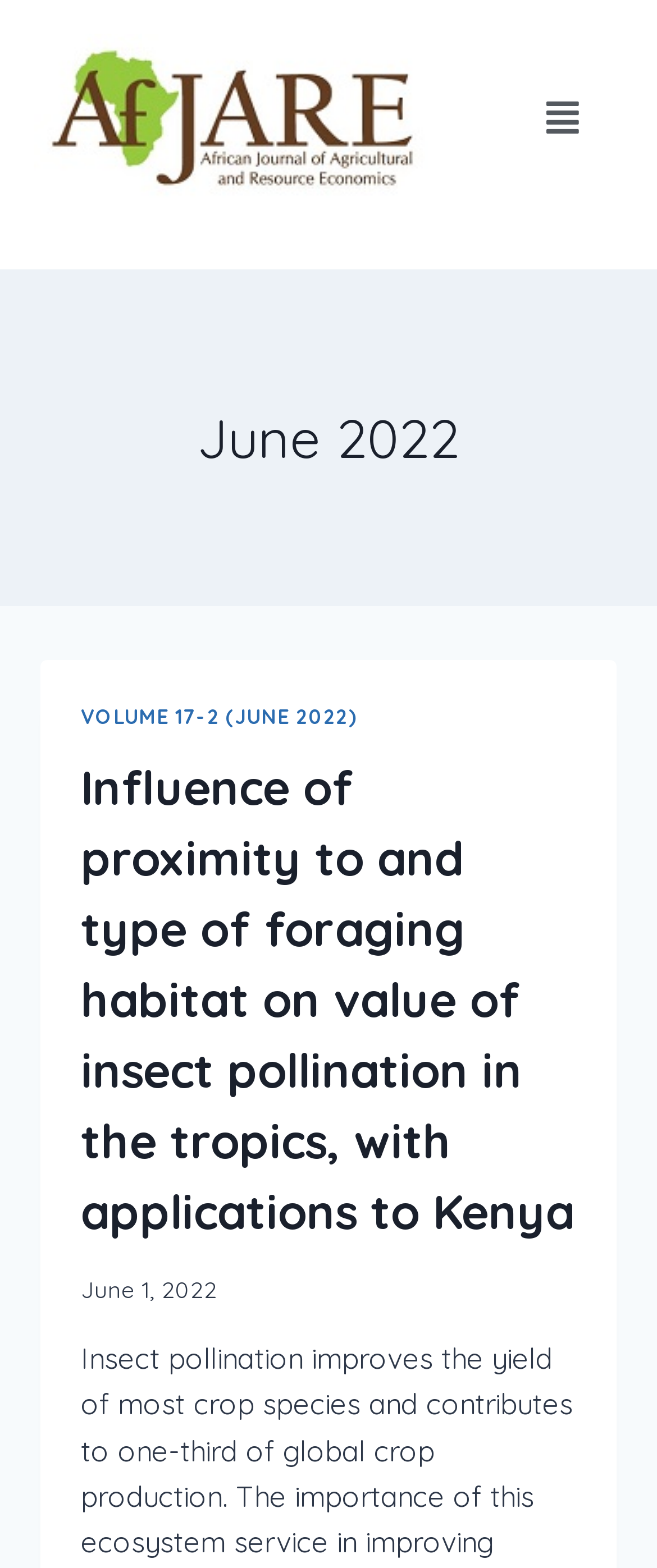Is the menu expanded?
Please respond to the question with as much detail as possible.

I checked the button element with the text 'Menu ' and found that its 'expanded' property is set to 'False', indicating that the menu is not expanded.